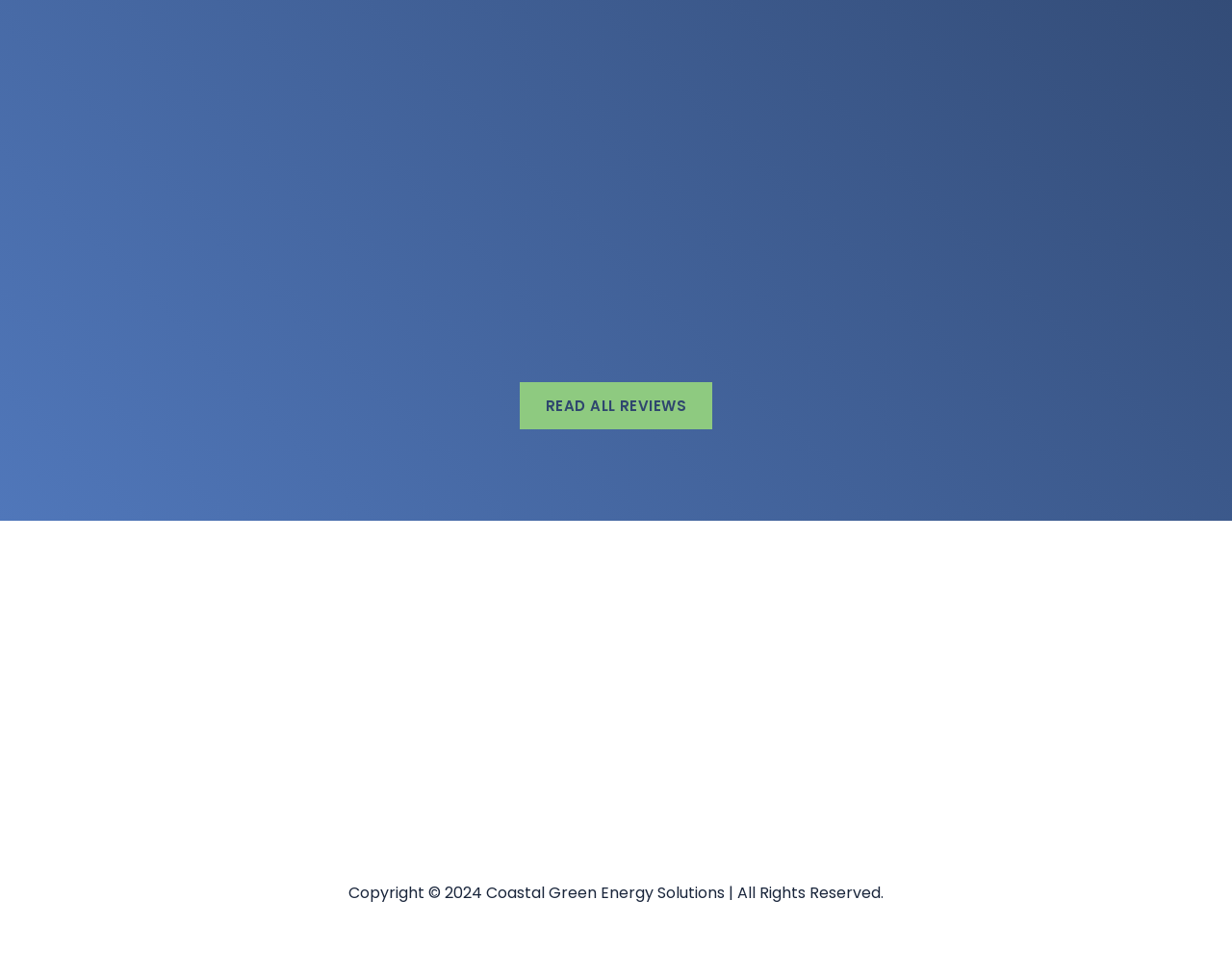Identify the bounding box coordinates of the region that should be clicked to execute the following instruction: "Click the 'Previous Slide' button".

[0.195, 0.148, 0.234, 0.197]